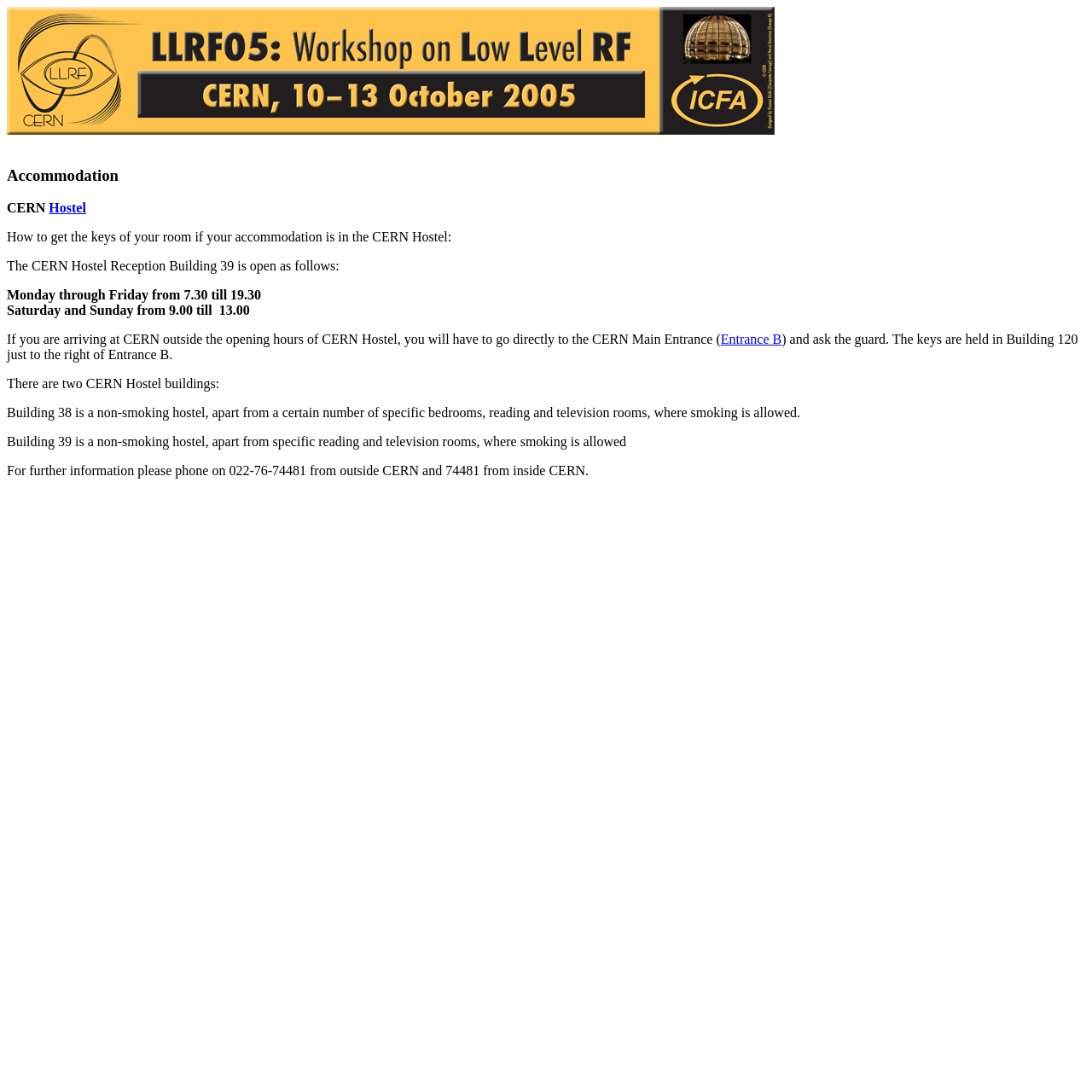Please provide the bounding box coordinates for the UI element as described: "Entrance B". The coordinates must be four floats between 0 and 1, represented as [left, top, right, bottom].

[0.66, 0.304, 0.716, 0.318]